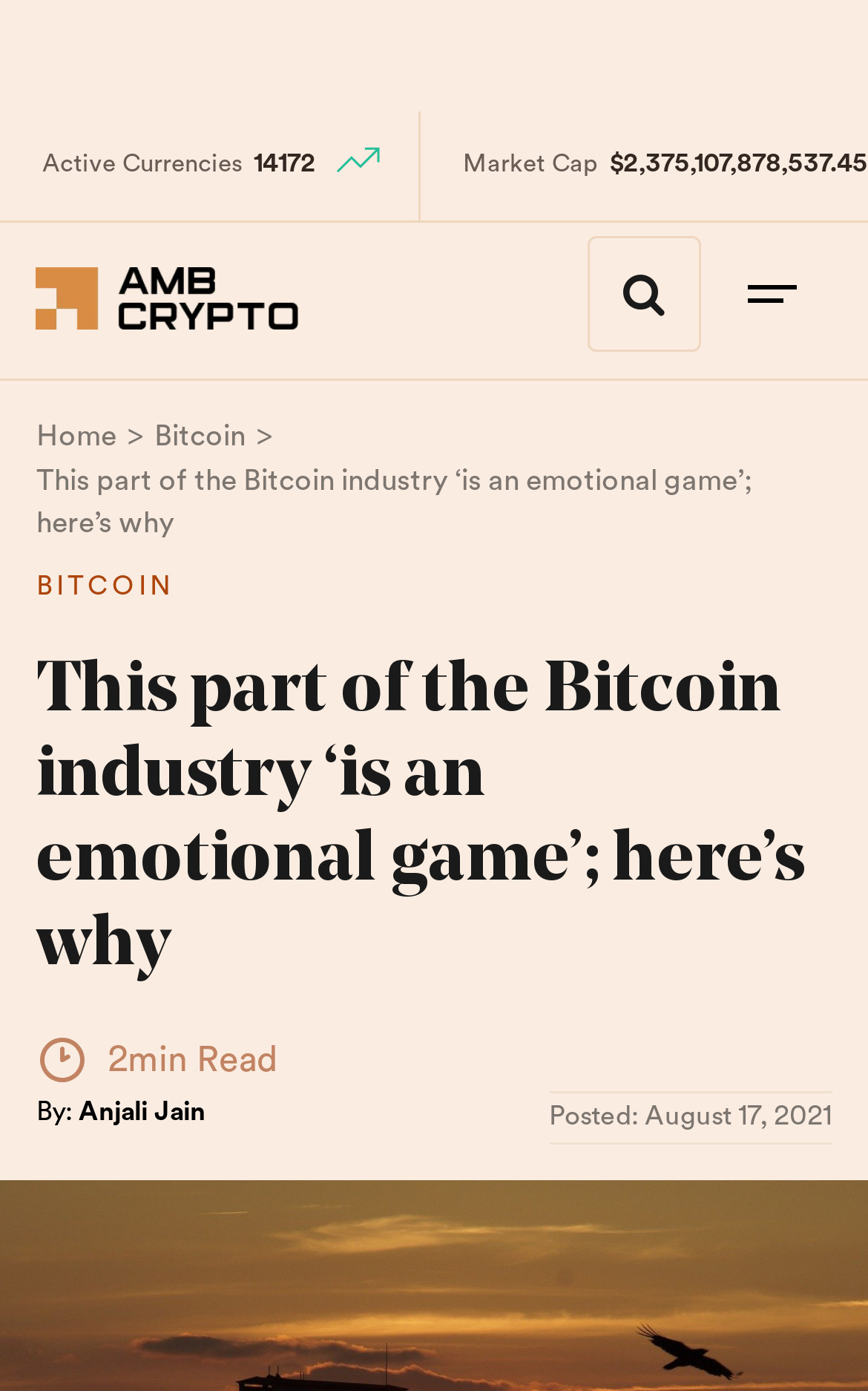Respond with a single word or phrase to the following question:
How long does it take to read the article?

2min